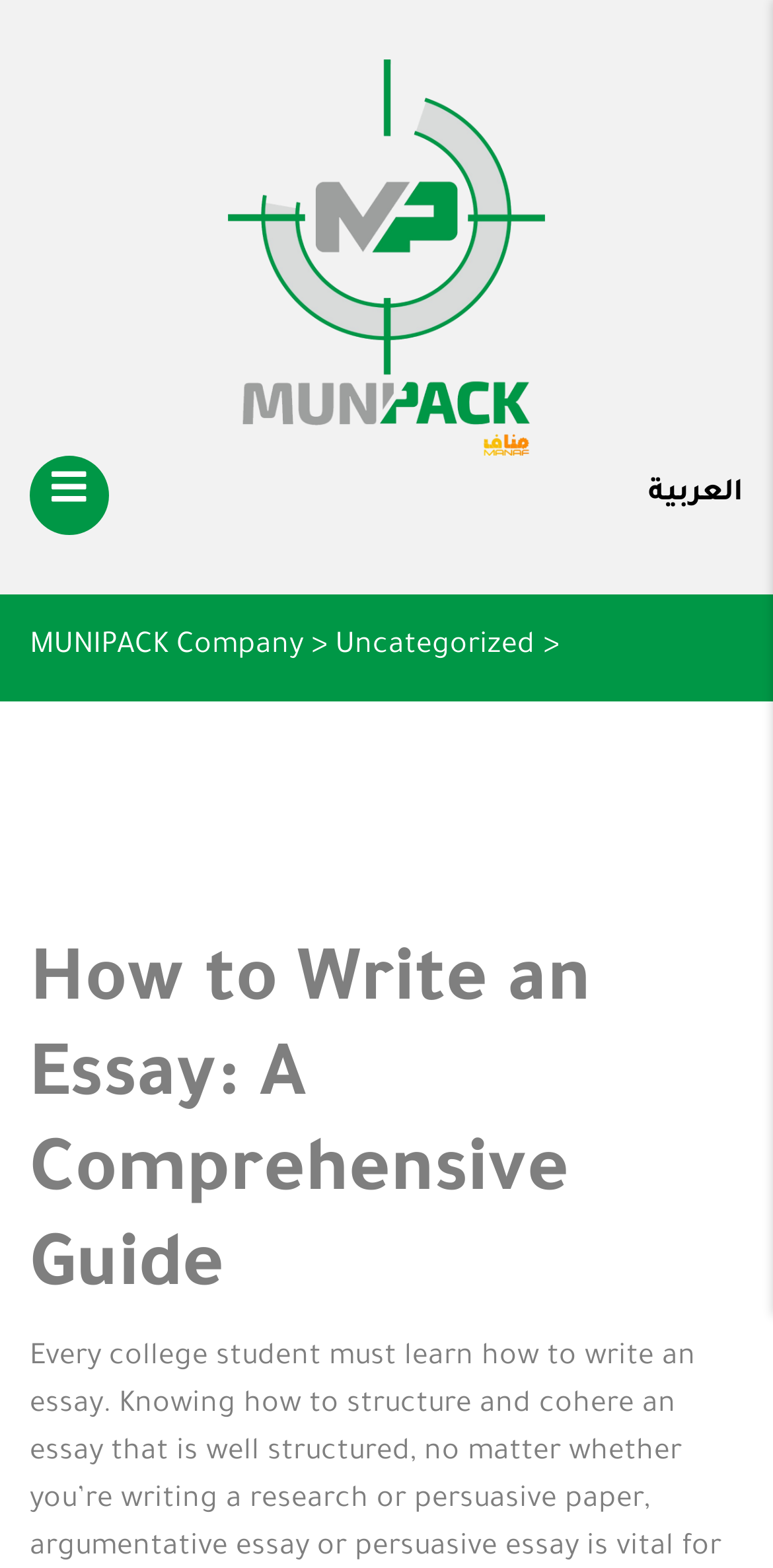What is the topic of the main content?
Based on the visual details in the image, please answer the question thoroughly.

The main content of the webpage is headed by 'How to Write an Essay: A Comprehensive Guide', which suggests that the topic is related to essay writing.